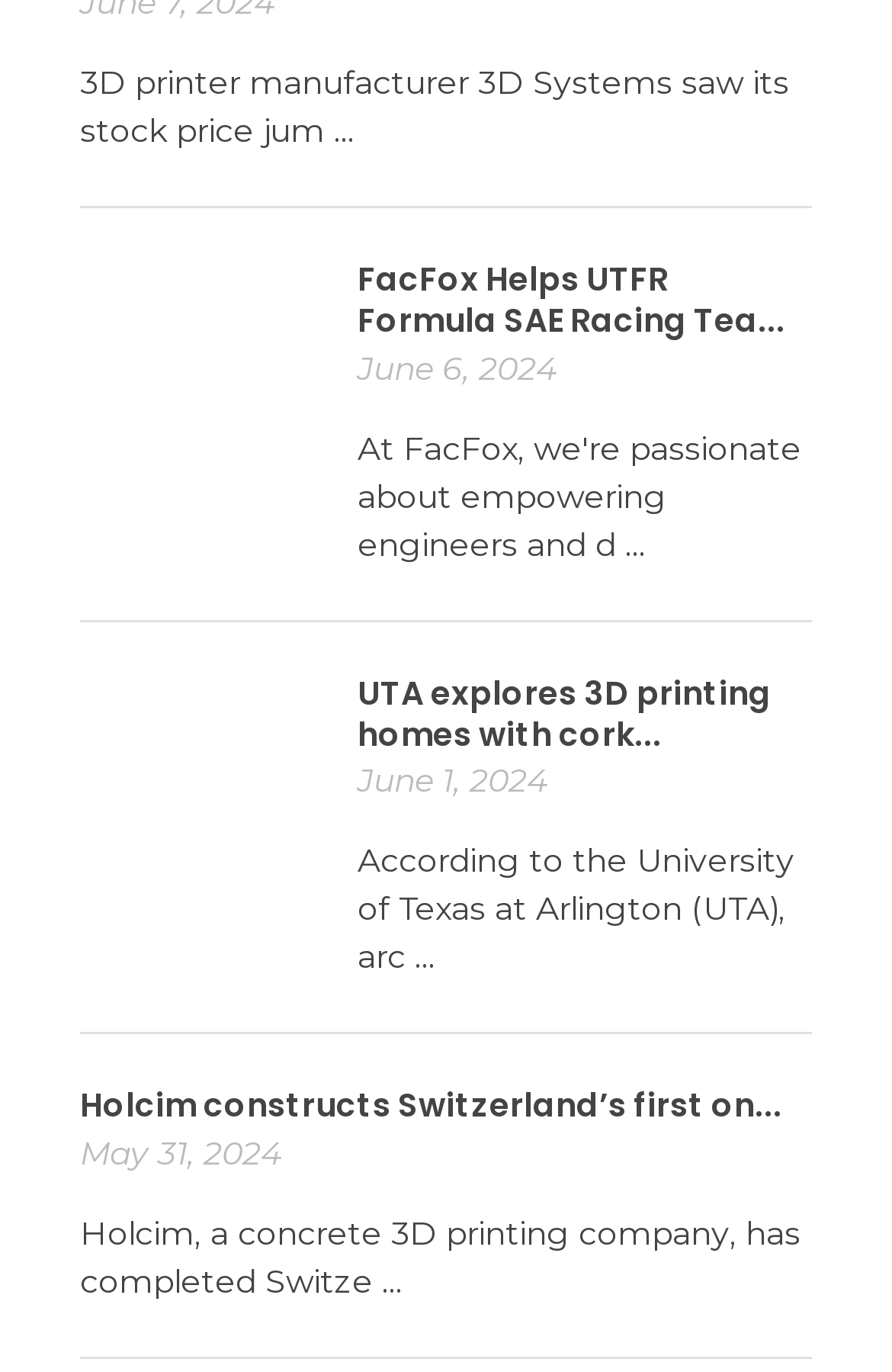Locate and provide the bounding box coordinates for the HTML element that matches this description: "Holcim constructs Switzerland’s first on...".

[0.09, 0.789, 0.877, 0.822]